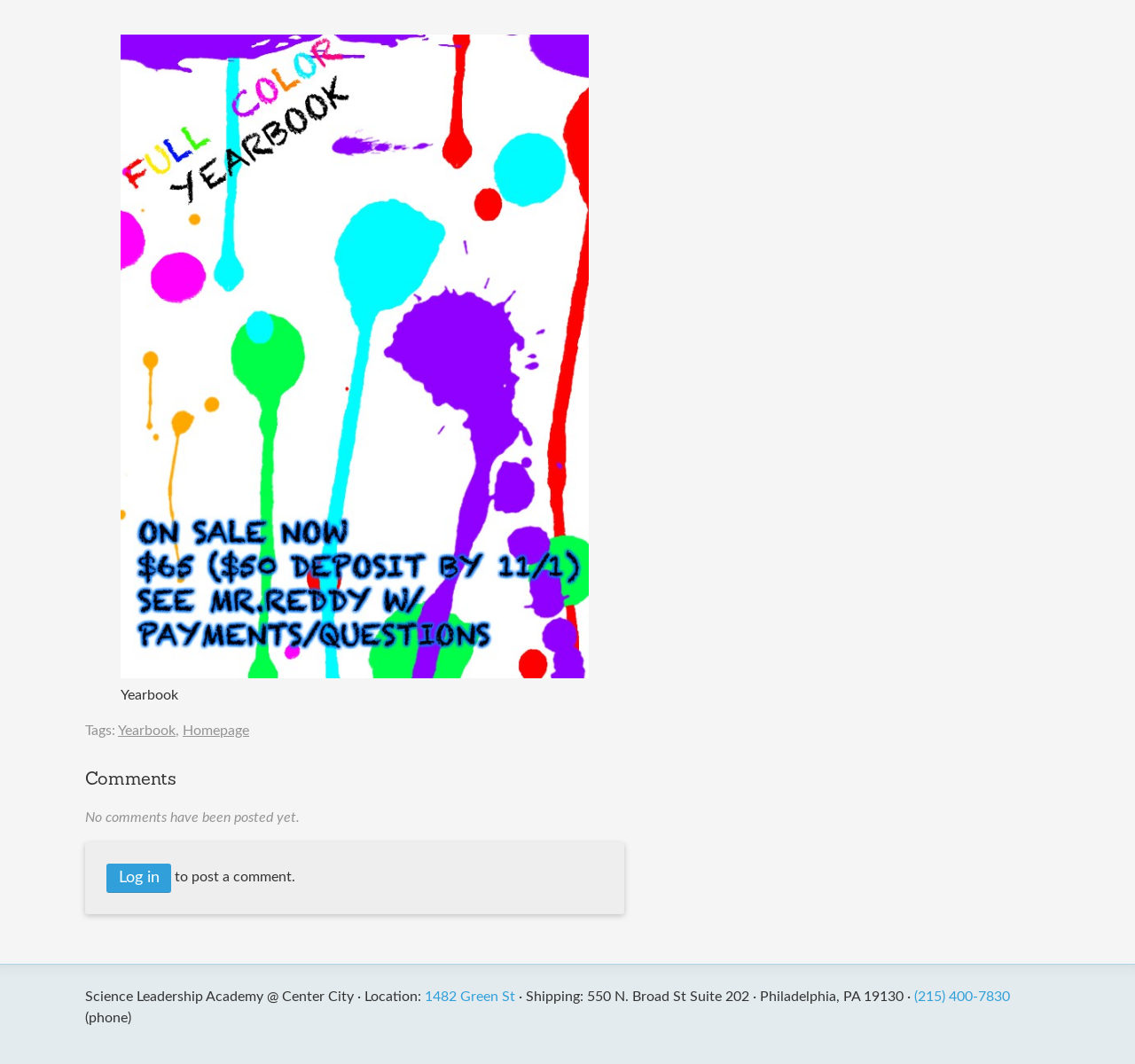Extract the bounding box coordinates for the HTML element that matches this description: "parent_node: Yearbook title="Yearbook"". The coordinates should be four float numbers between 0 and 1, i.e., [left, top, right, bottom].

[0.106, 0.627, 0.519, 0.64]